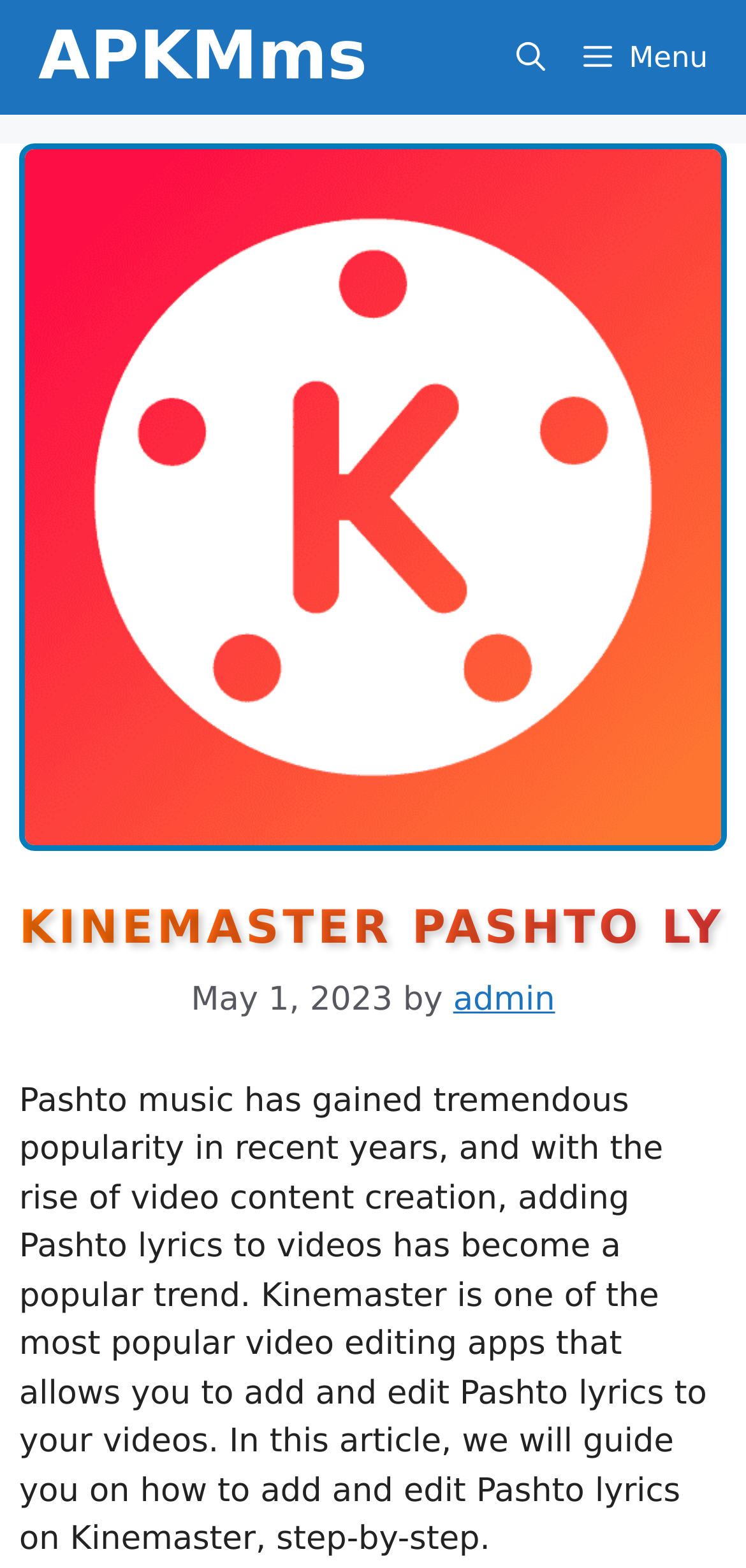Give a one-word or one-phrase response to the question: 
What is the trend mentioned in the article?

adding Pashto lyrics to videos